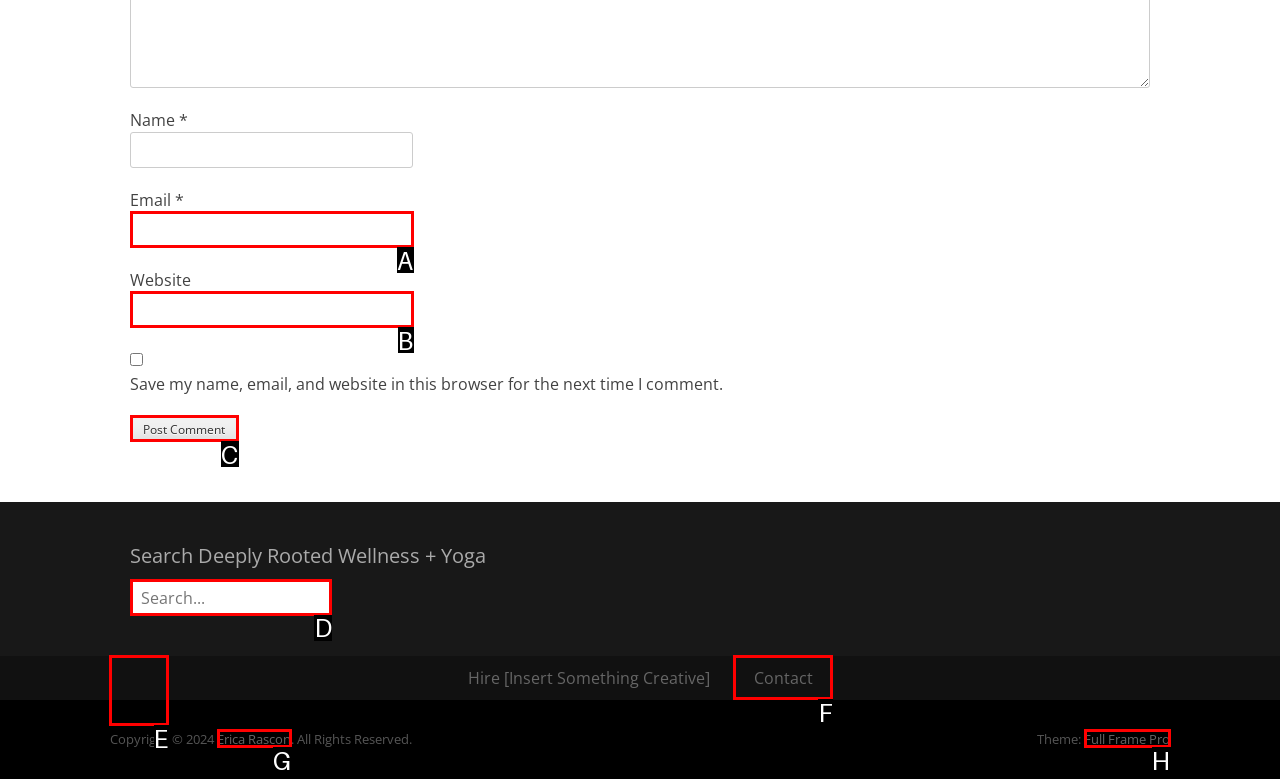What is the letter of the UI element you should click to Search for something? Provide the letter directly.

D